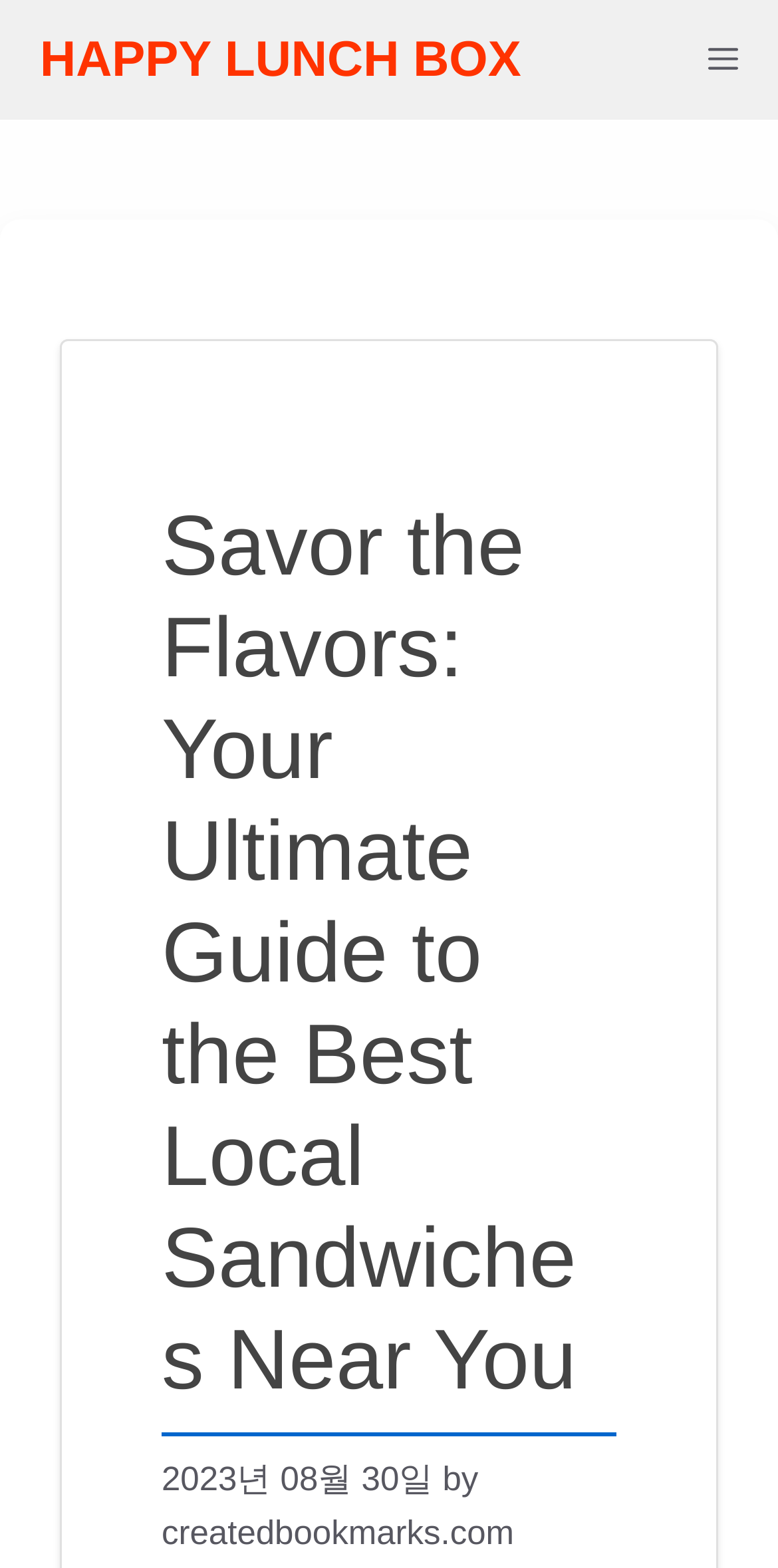Can you find the bounding box coordinates for the UI element given this description: "createdbookmarks.com"? Provide the coordinates as four float numbers between 0 and 1: [left, top, right, bottom].

[0.208, 0.966, 0.661, 0.99]